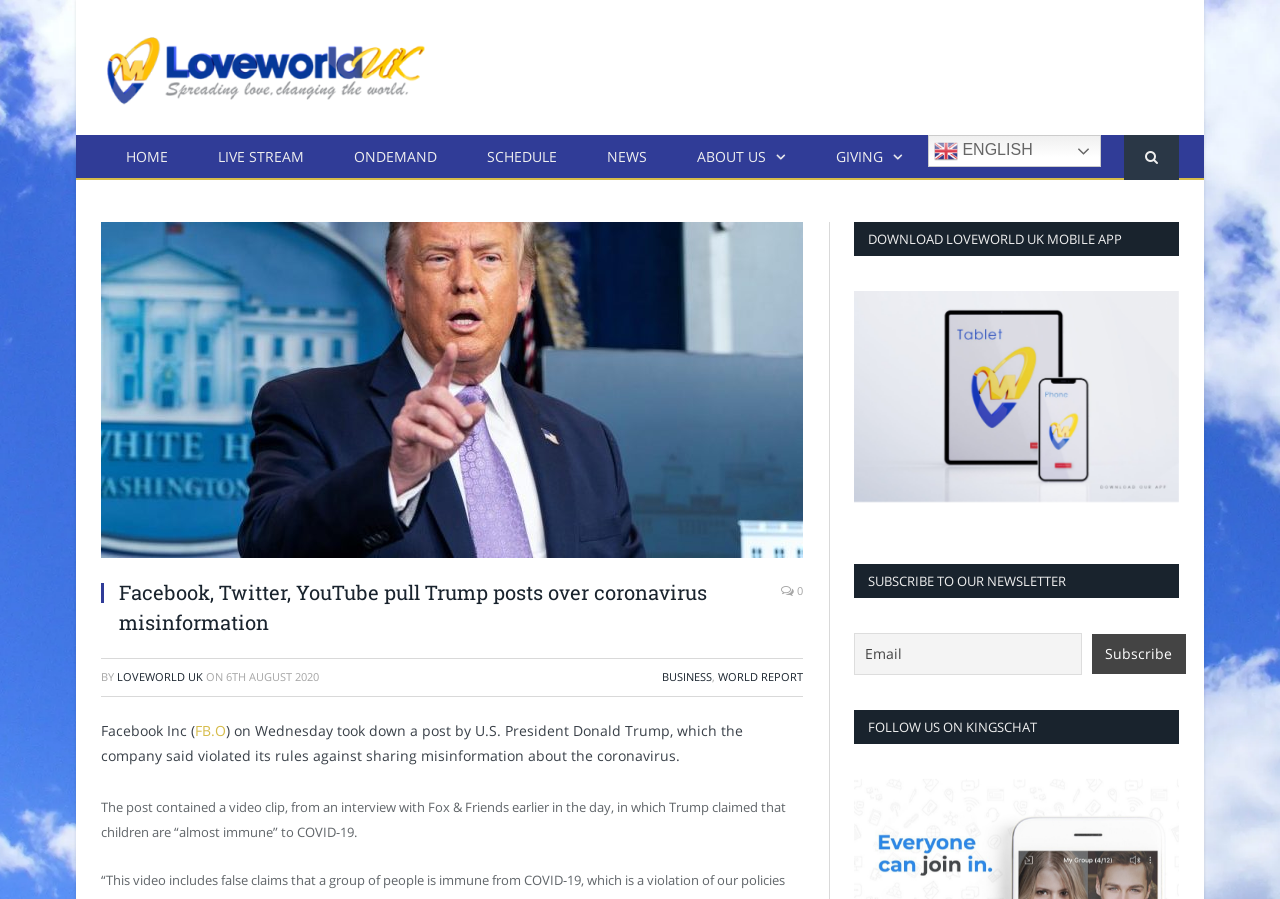Identify the bounding box coordinates of the part that should be clicked to carry out this instruction: "Enter email address".

[0.667, 0.704, 0.845, 0.75]